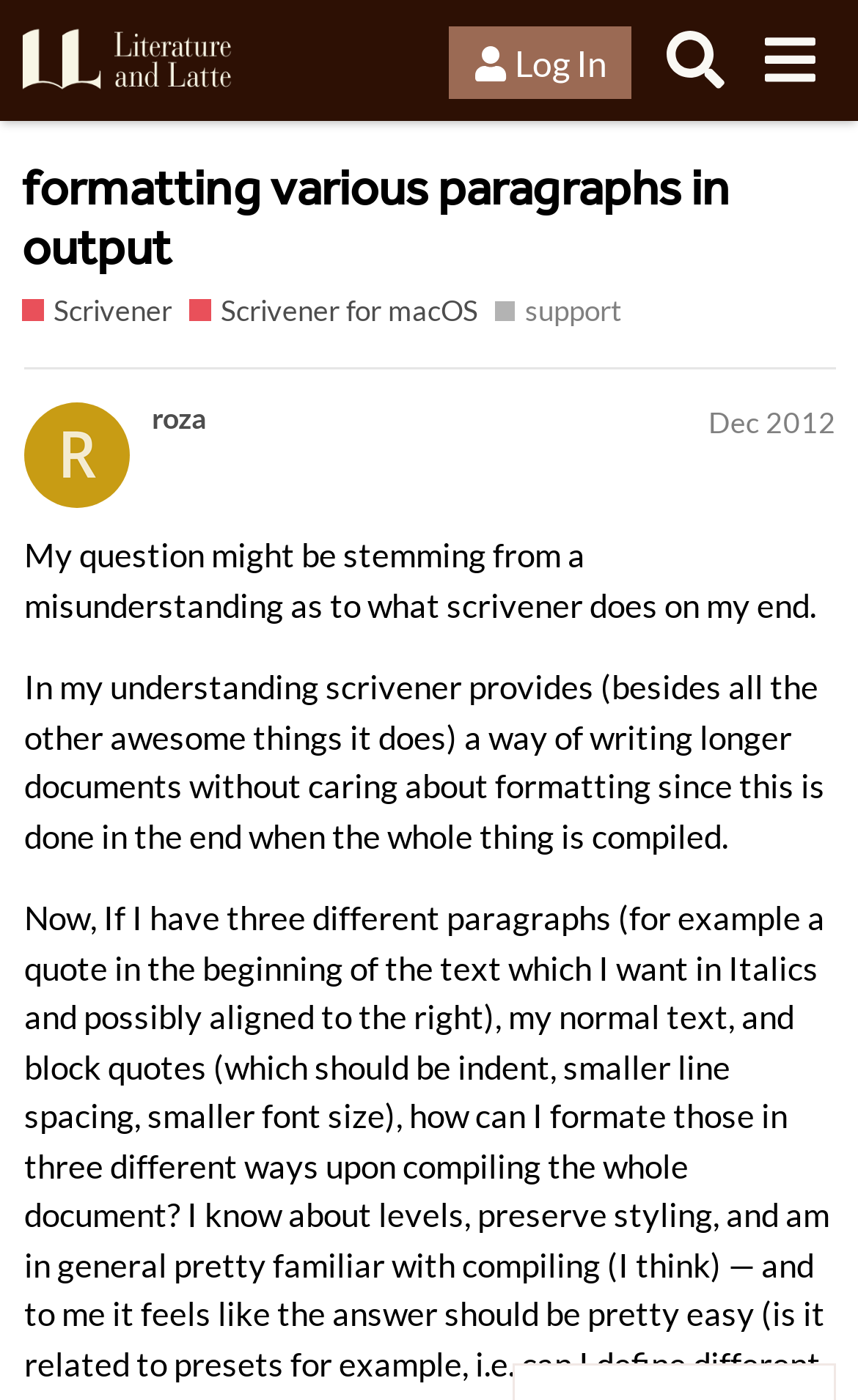Please determine and provide the text content of the webpage's heading.

formatting various paragraphs in output